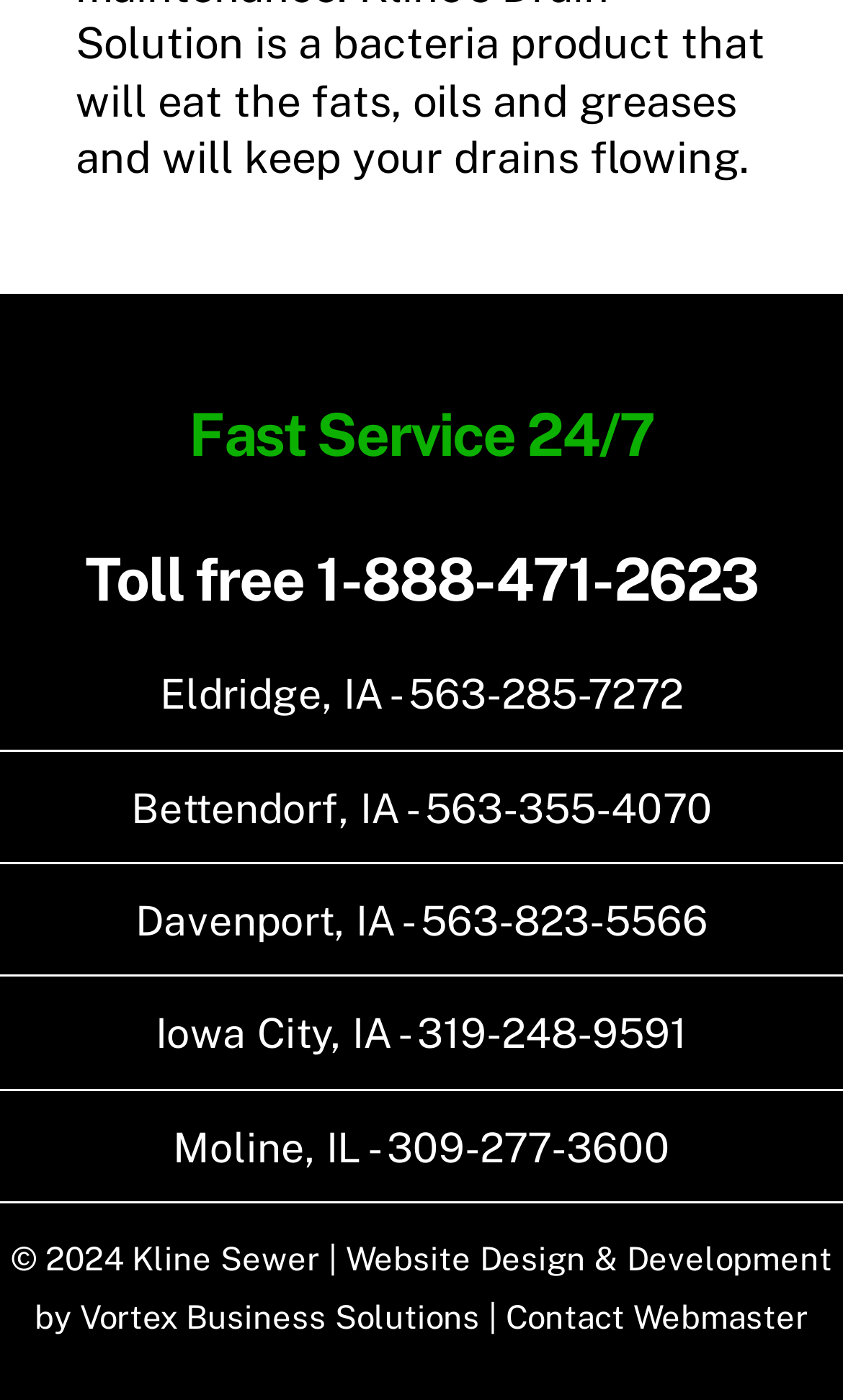Determine the bounding box coordinates of the clickable element to complete this instruction: "View Davenport, IA location". Provide the coordinates in the format of four float numbers between 0 and 1, [left, top, right, bottom].

[0.16, 0.64, 0.84, 0.674]